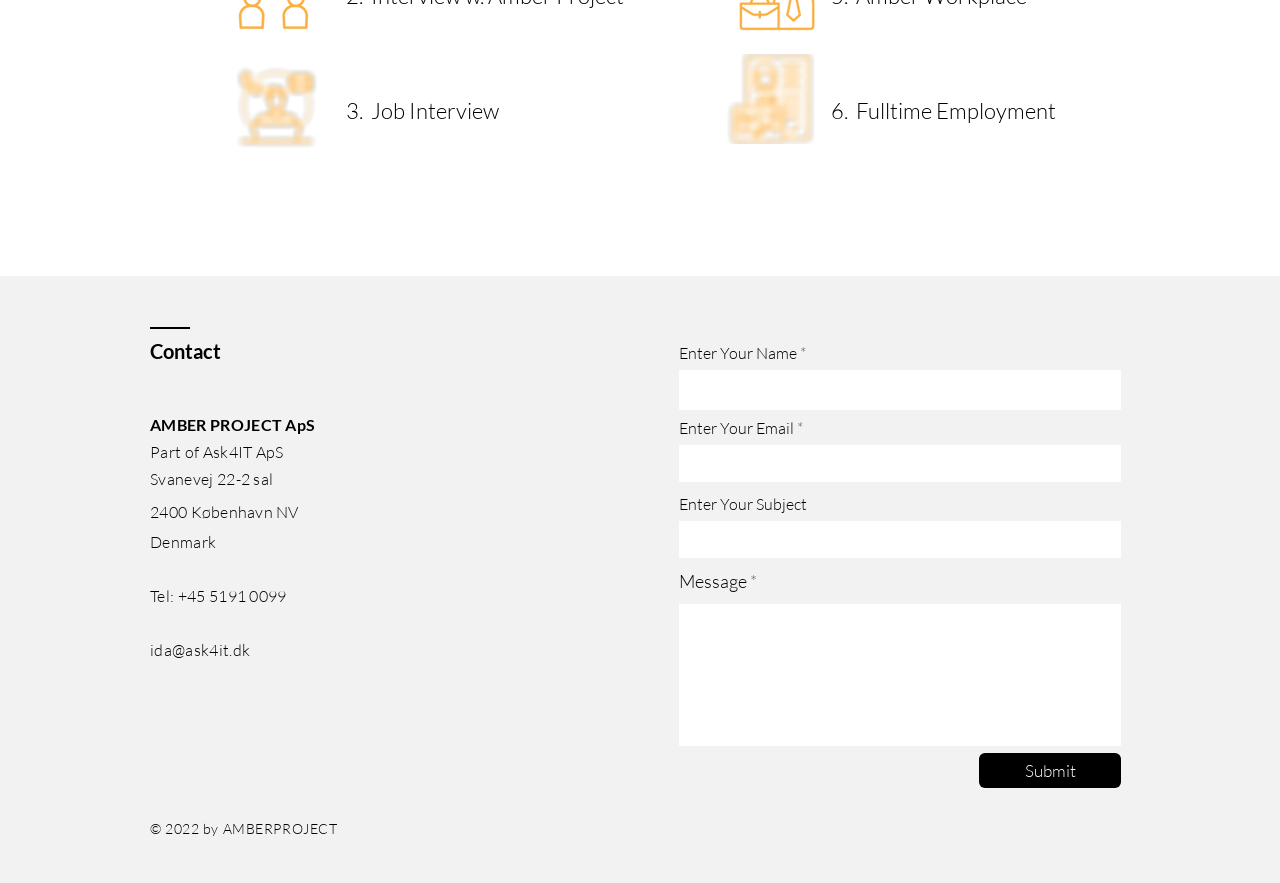What is the company name?
Look at the image and provide a detailed response to the question.

I found the company name in the StaticText element with the text 'AMBER PROJECT ApS'.